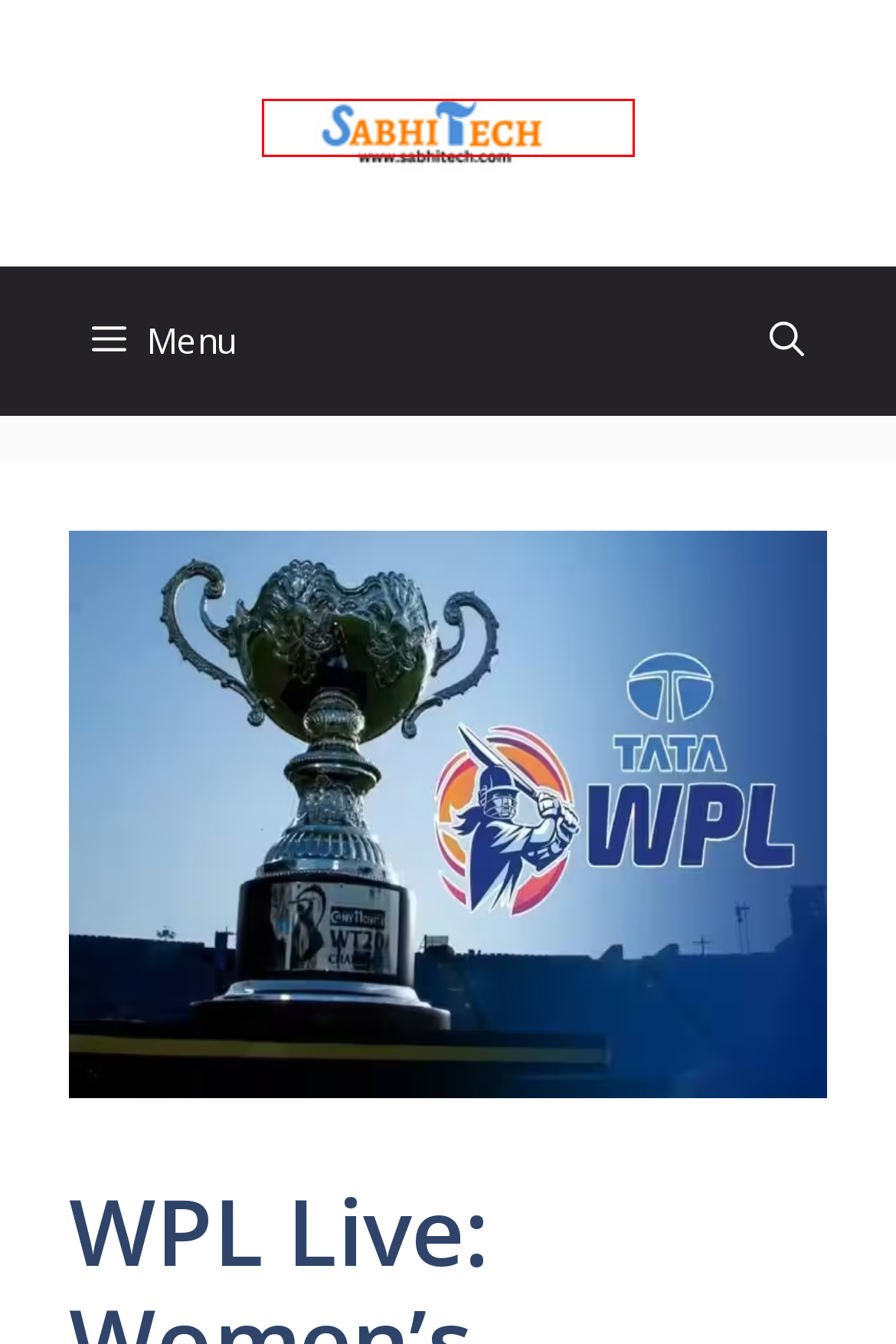Given a screenshot of a webpage with a red bounding box highlighting a UI element, determine which webpage description best matches the new webpage that appears after clicking the highlighted element. Here are the candidates:
A. BCCI Archives - SABHI TECH
B. Kiara Advani Archives - SABHI TECH
C. Contact Us
D. DMCA
E. Women's Premier League Archives - SABHI TECH
F. Disclaimer
G. SABHI TECH
H. sabhitech Archives - SABHI TECH

G